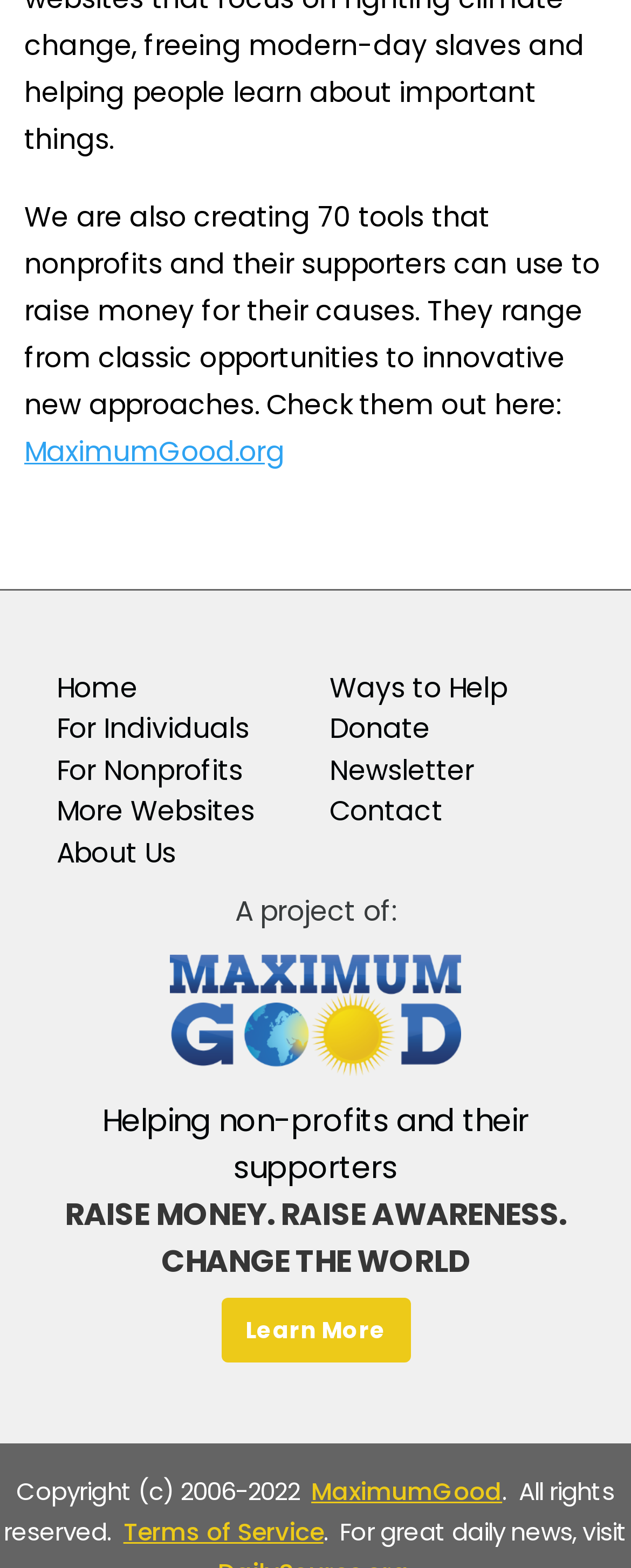Based on the image, give a detailed response to the question: What is the name of the project?

I found the text 'A project of:' followed by a link 'MaximumGood.org', which suggests that MaximumGood is the name of the project.